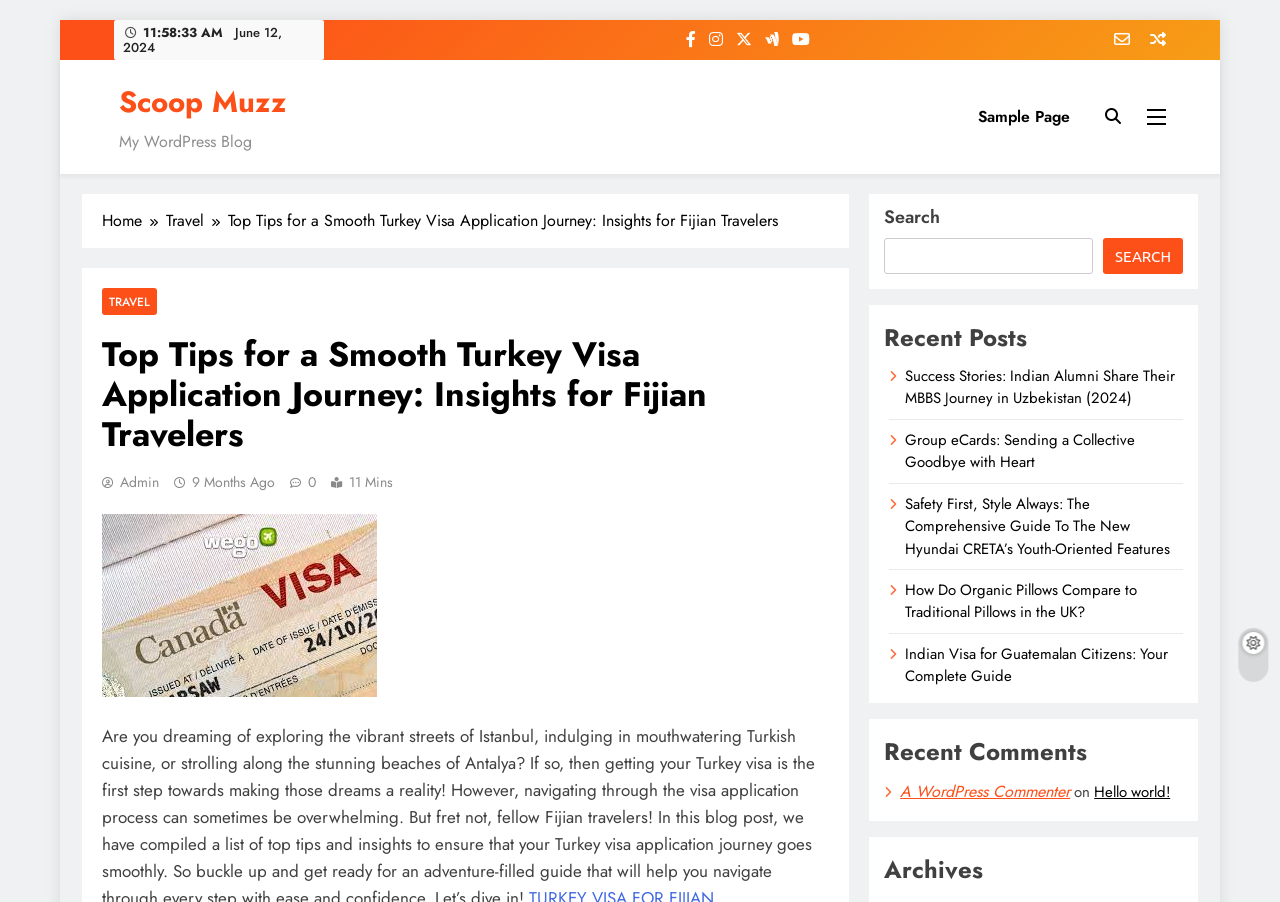Please determine the bounding box coordinates of the element's region to click in order to carry out the following instruction: "View Archives". The coordinates should be four float numbers between 0 and 1, i.e., [left, top, right, bottom].

[0.691, 0.944, 0.924, 0.984]